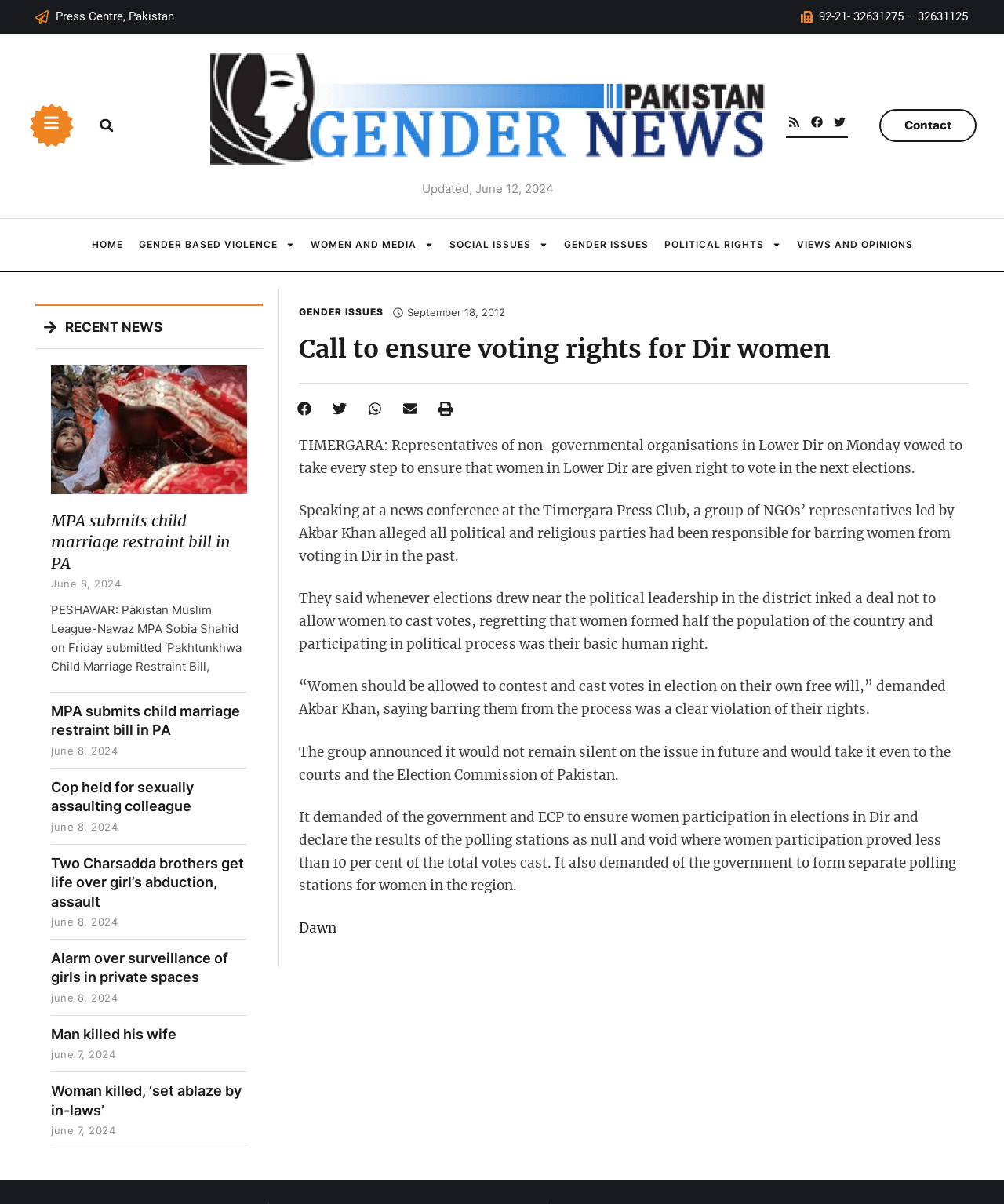Identify and provide the bounding box for the element described by: "Home".

[0.083, 0.188, 0.13, 0.218]